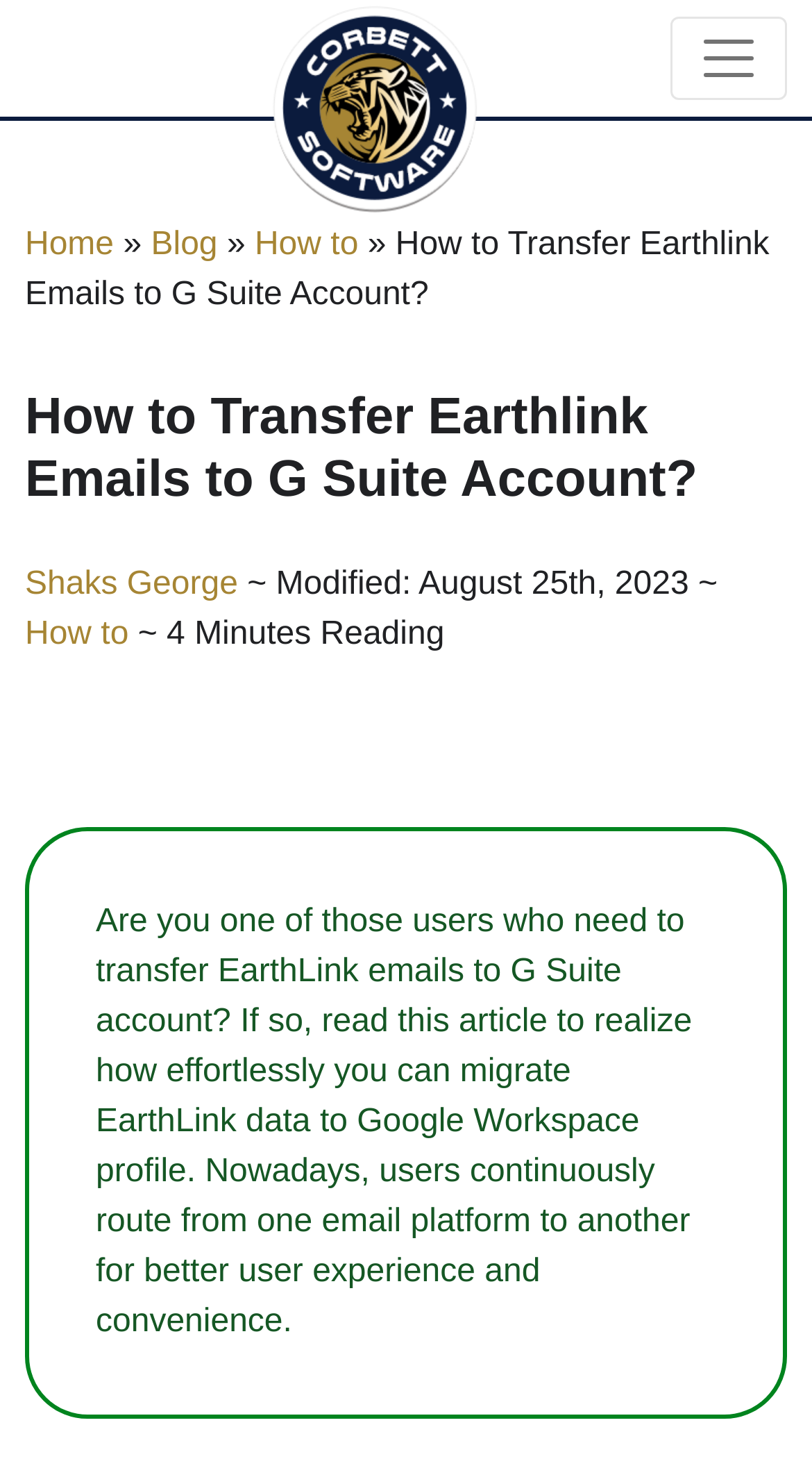What is the author of this article?
Please provide a comprehensive answer to the question based on the webpage screenshot.

The author of this article can be found by looking at the link element with the text 'Shaks George' which is located below the main heading and above the article content.